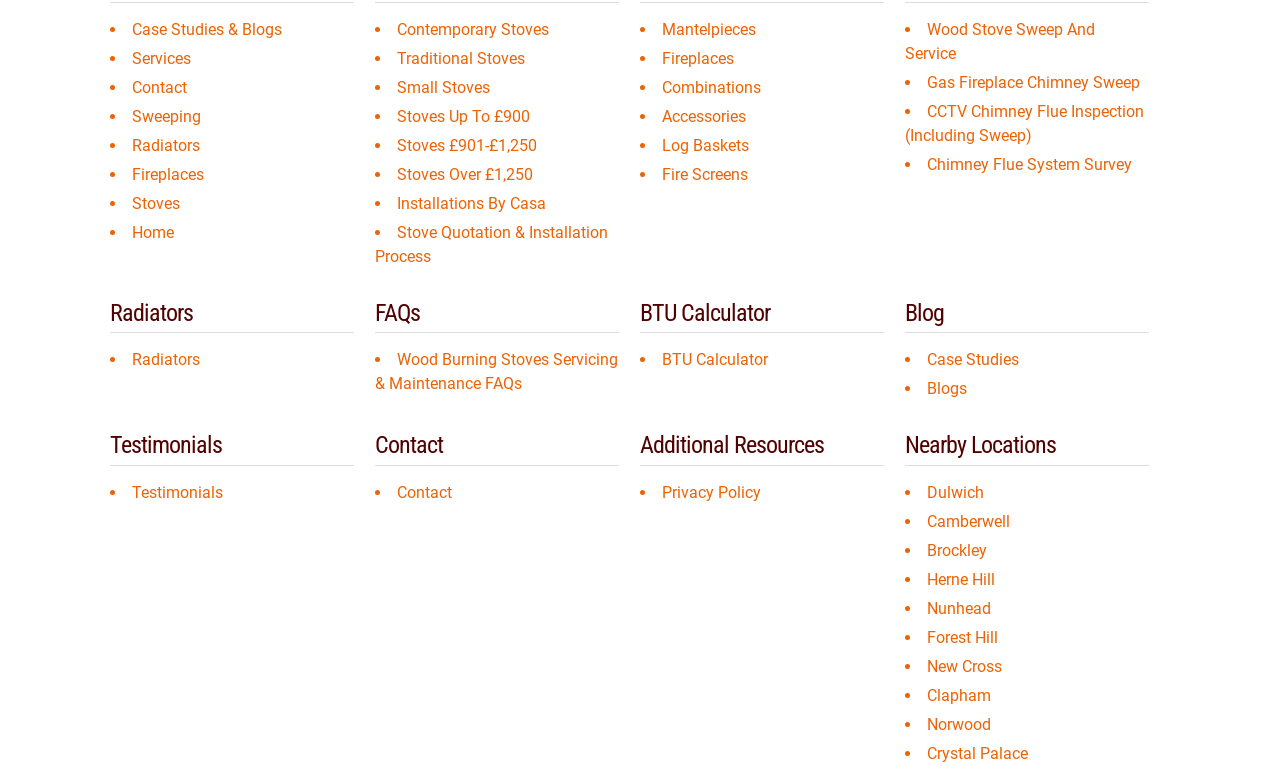Please identify the bounding box coordinates of the element's region that should be clicked to execute the following instruction: "Go to Contact". The bounding box coordinates must be four float numbers between 0 and 1, i.e., [left, top, right, bottom].

[0.31, 0.627, 0.353, 0.651]